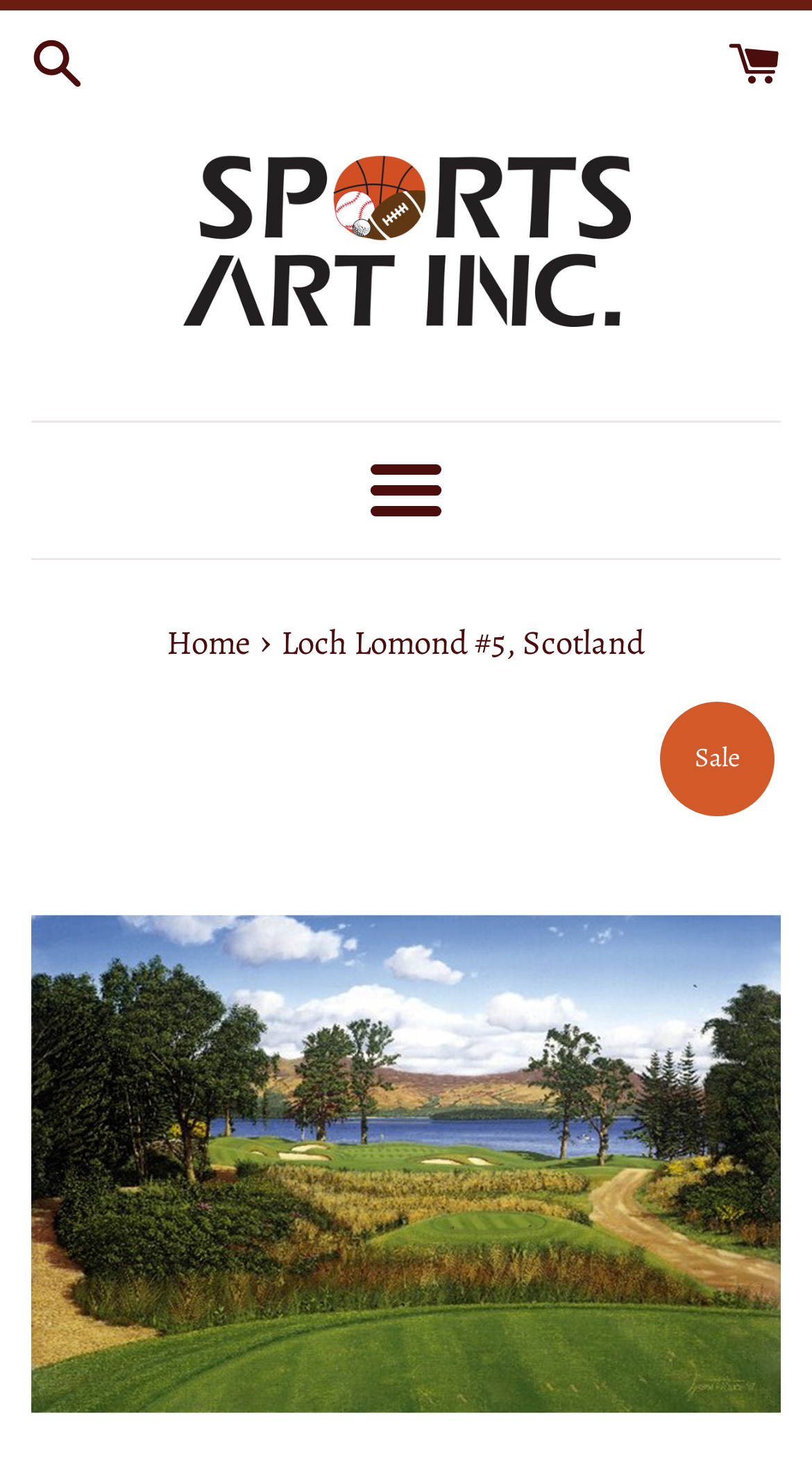Find the bounding box coordinates for the HTML element described as: "Home". The coordinates should consist of four float values between 0 and 1, i.e., [left, top, right, bottom].

[0.205, 0.42, 0.315, 0.451]